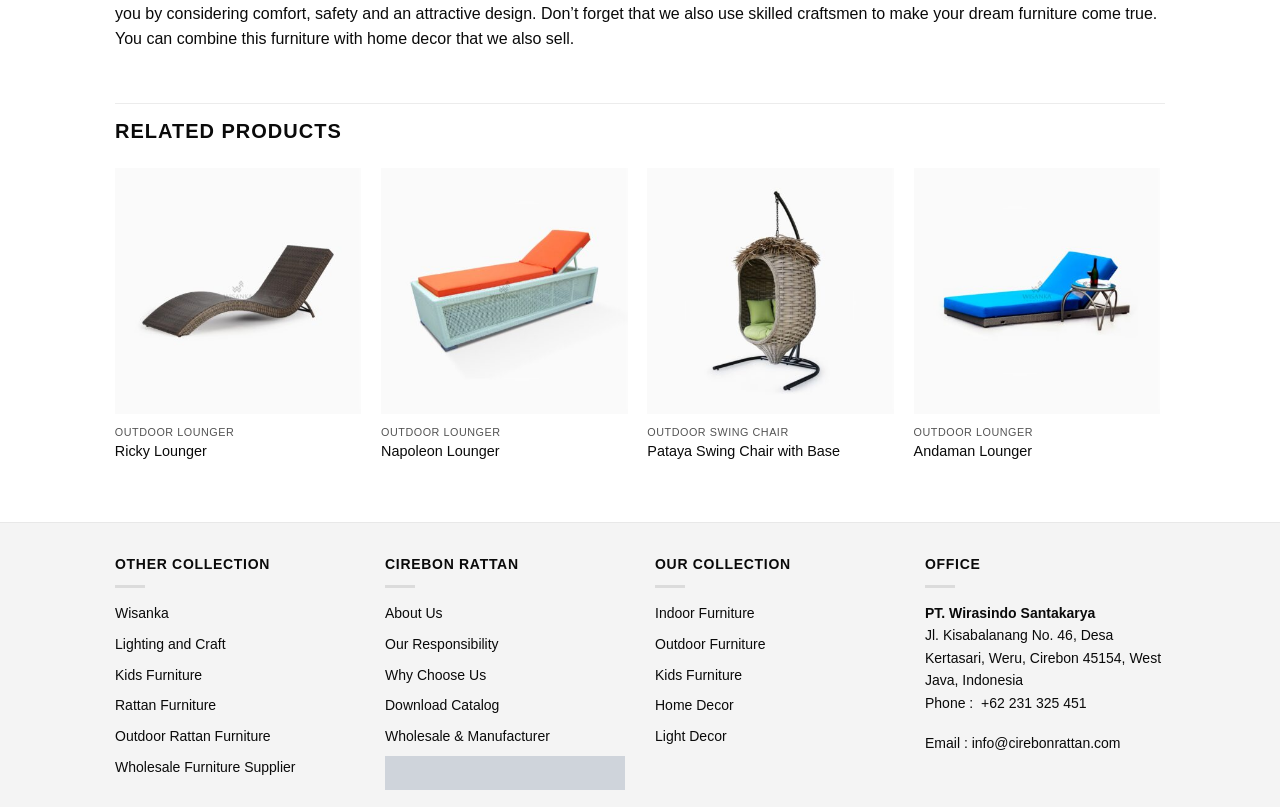How many QUICK VIEW links are there?
Examine the image and give a concise answer in one word or a short phrase.

4